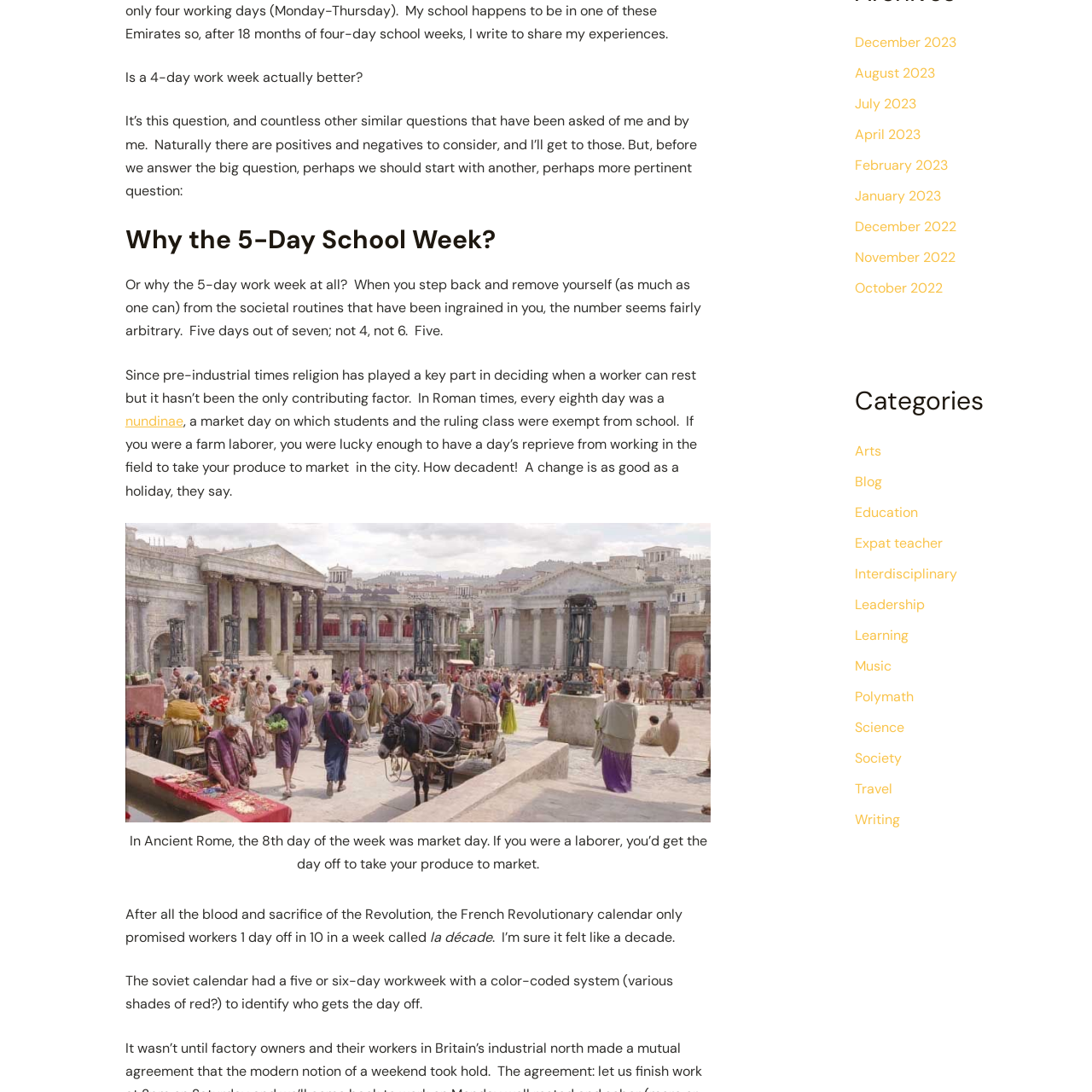Please predict the bounding box coordinates (top-left x, top-left y, bottom-right x, bottom-right y) for the UI element in the screenshot that fits the description: April 2023

[0.783, 0.115, 0.843, 0.132]